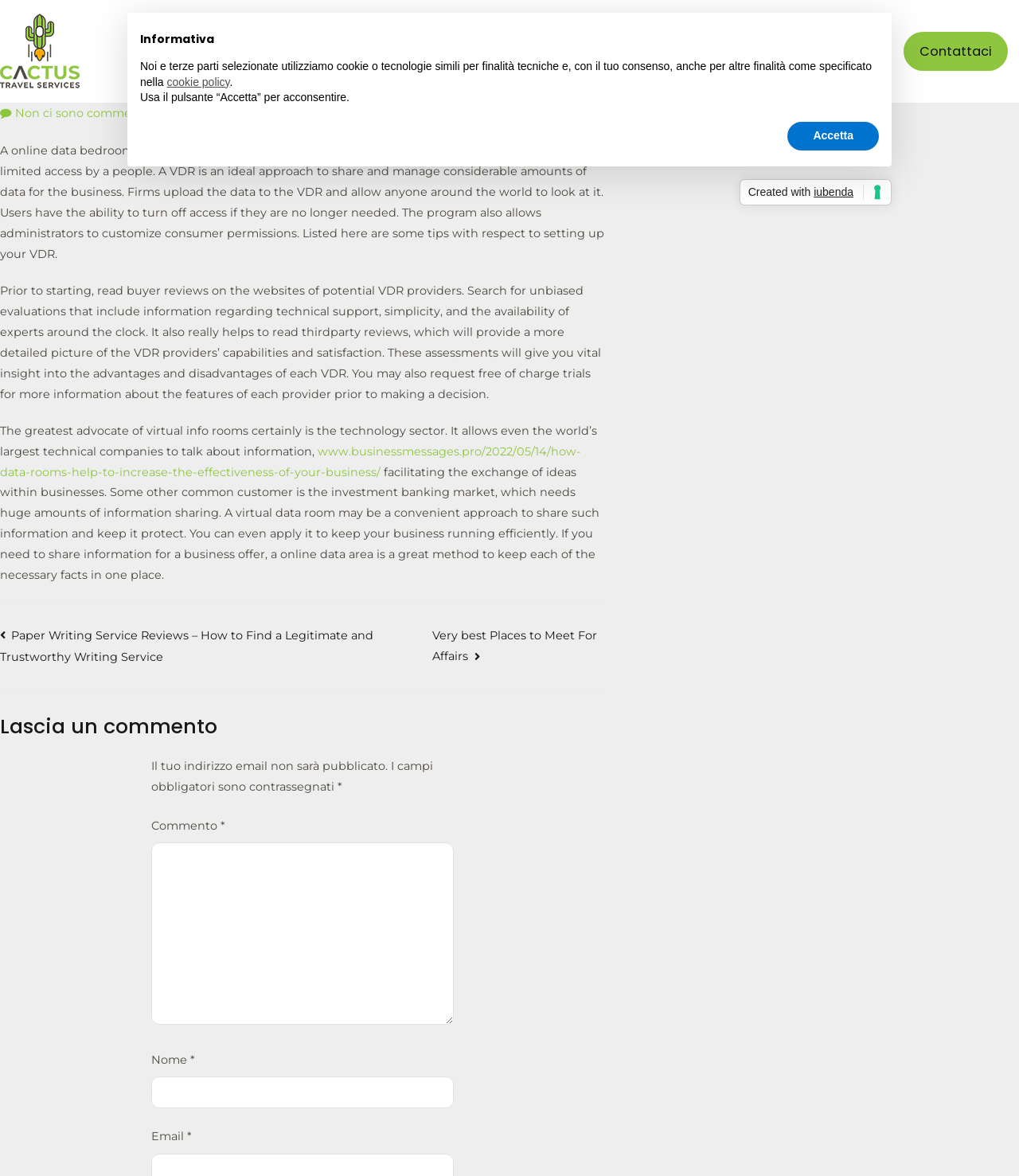Find the bounding box coordinates for the element that must be clicked to complete the instruction: "Click on the 'Home' link". The coordinates should be four float numbers between 0 and 1, indicated as [left, top, right, bottom].

[0.518, 0.034, 0.556, 0.053]